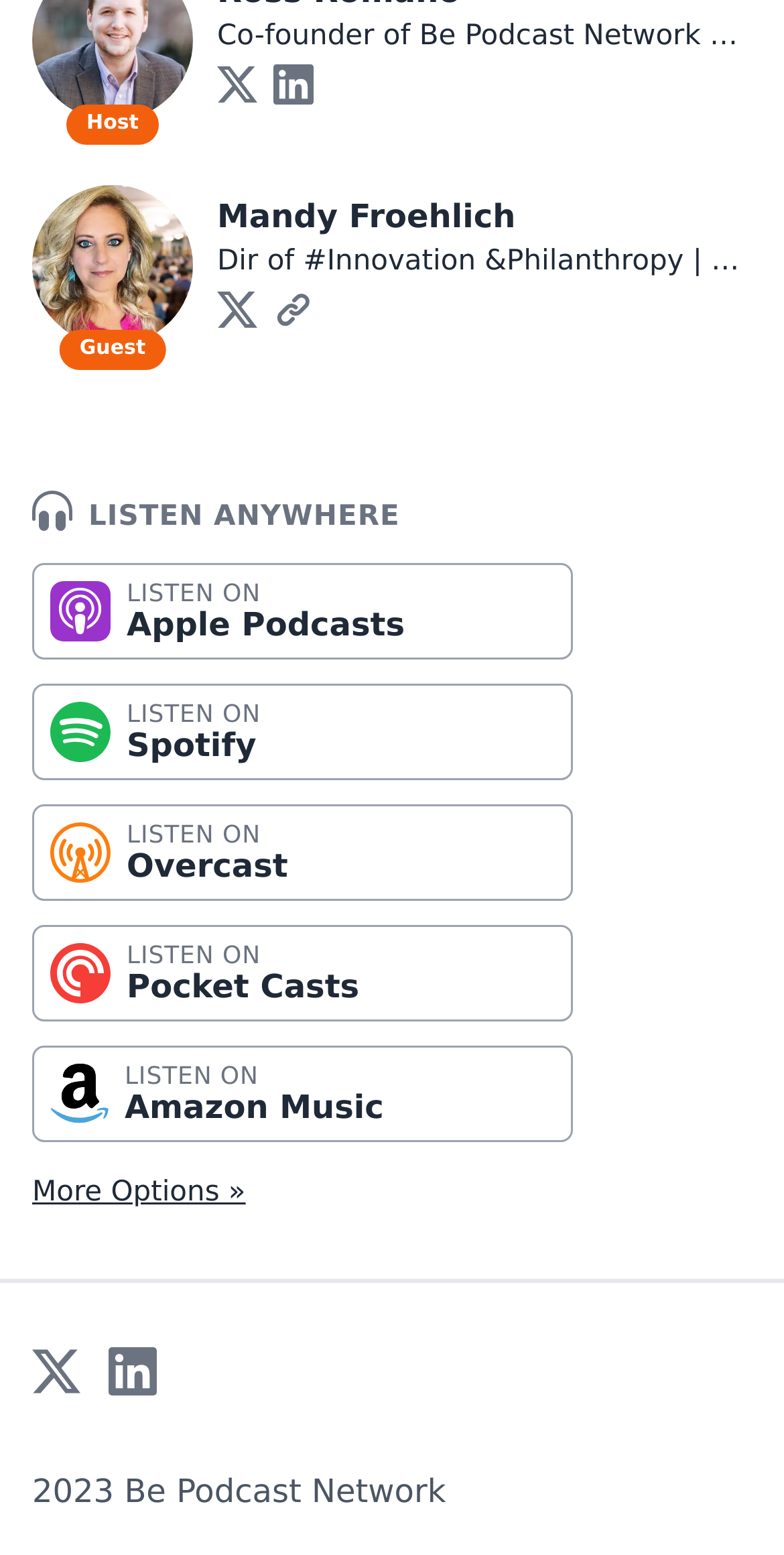Based on what you see in the screenshot, provide a thorough answer to this question: How many social media links are there at the top?

There are two social media links at the top: 'X' and 'LinkedIn', which are represented by images and links.